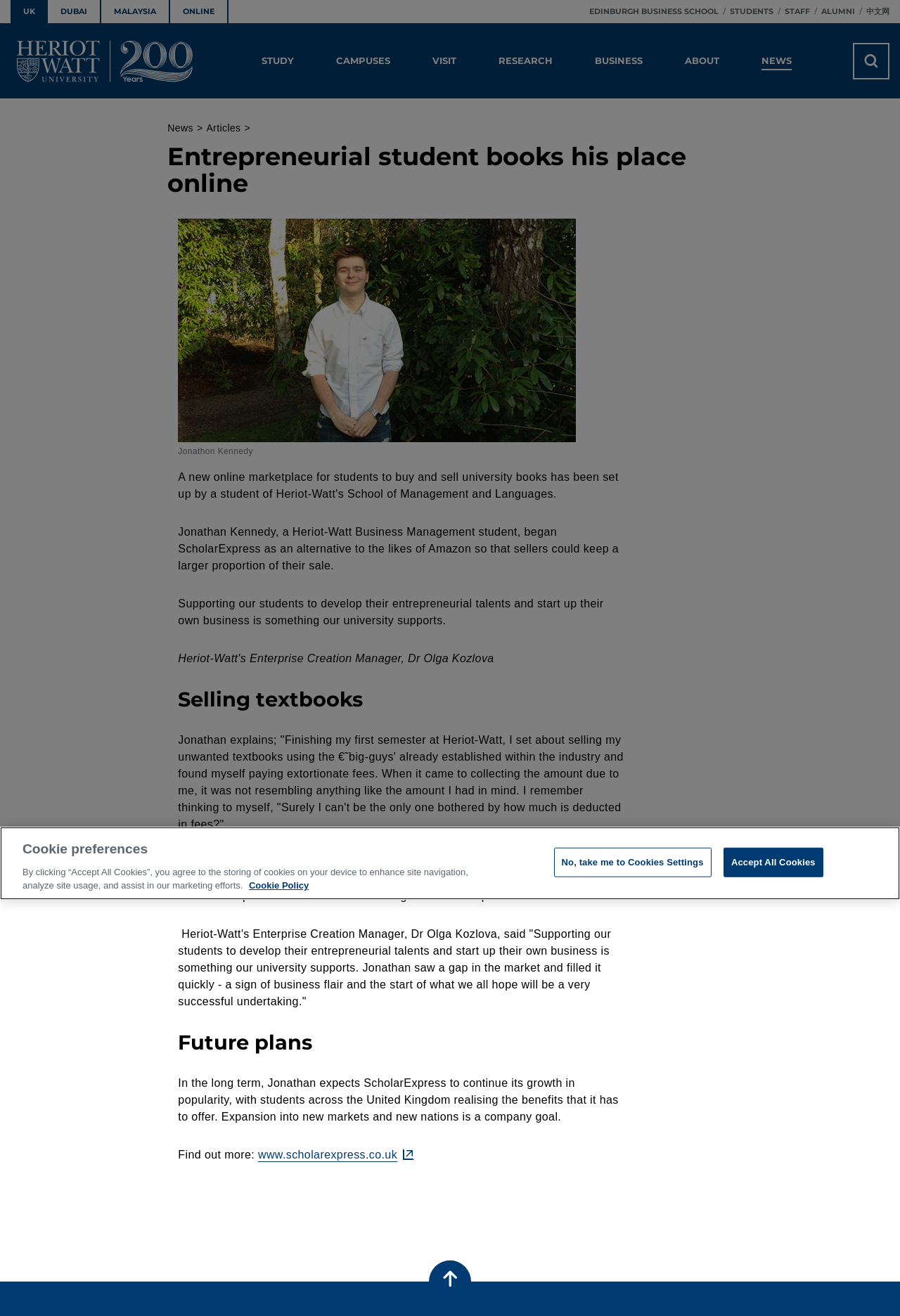What is the name of the university?
Carefully analyze the image and provide a thorough answer to the question.

I found the answer by looking at the link 'Heriot-Watt University' with a bounding box coordinate of [0.012, 0.029, 0.221, 0.063] and an image with the same name.